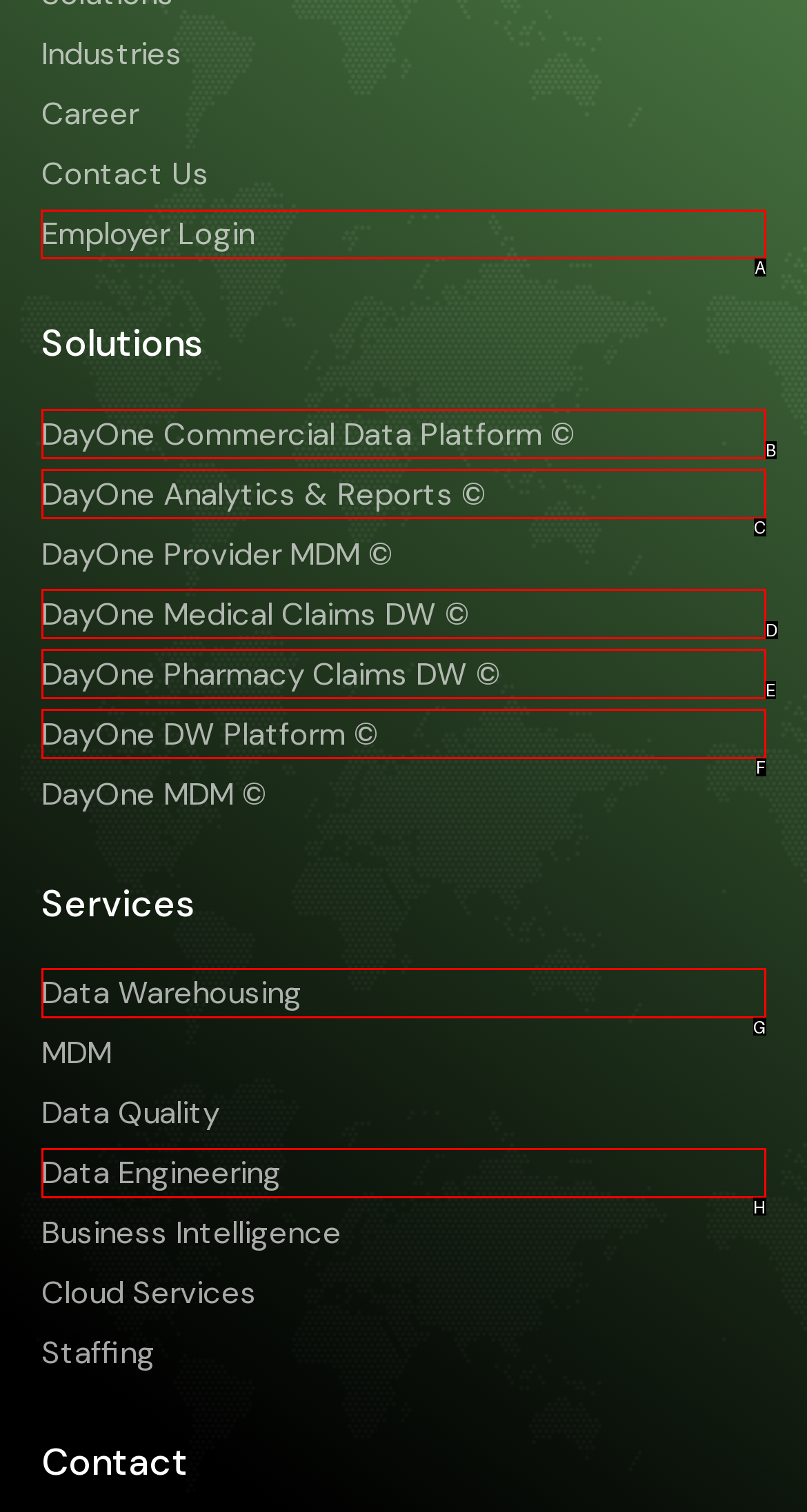Among the marked elements in the screenshot, which letter corresponds to the UI element needed for the task: Login as Employer?

A